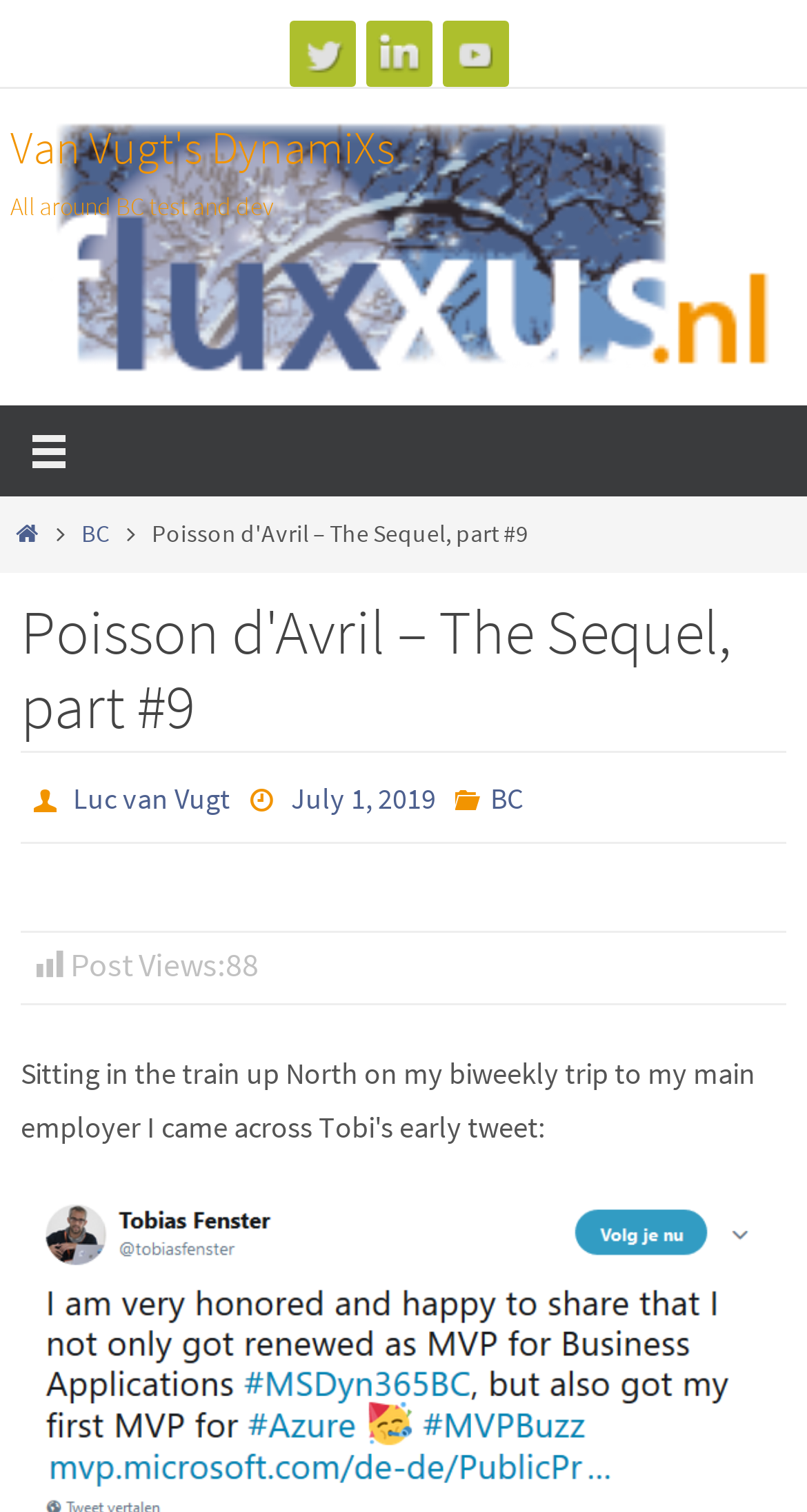Identify the bounding box coordinates of the area you need to click to perform the following instruction: "Read the post".

[0.026, 0.392, 0.974, 0.491]